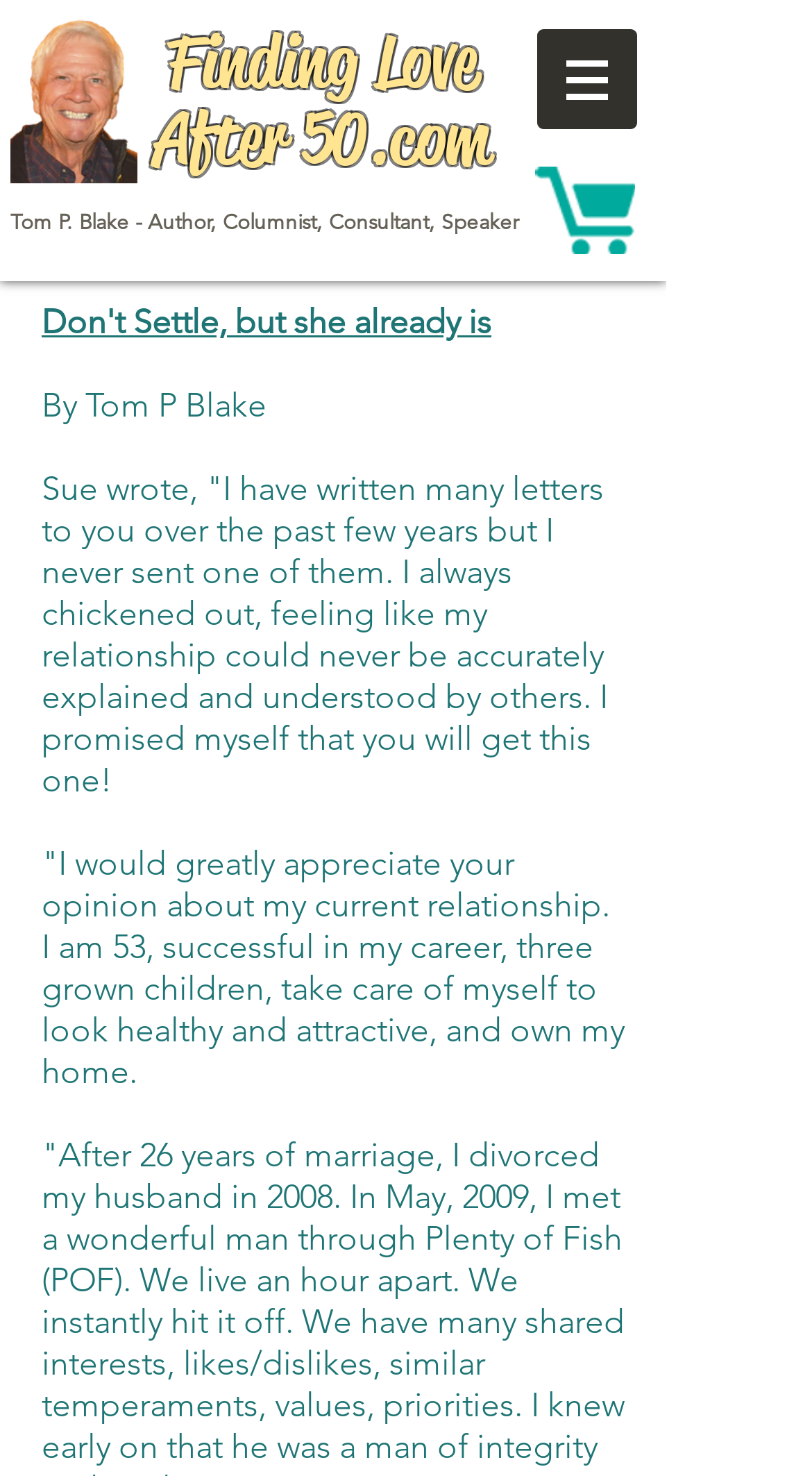What is the position of the shopping cart icon?
Refer to the image and provide a one-word or short phrase answer.

Top-right